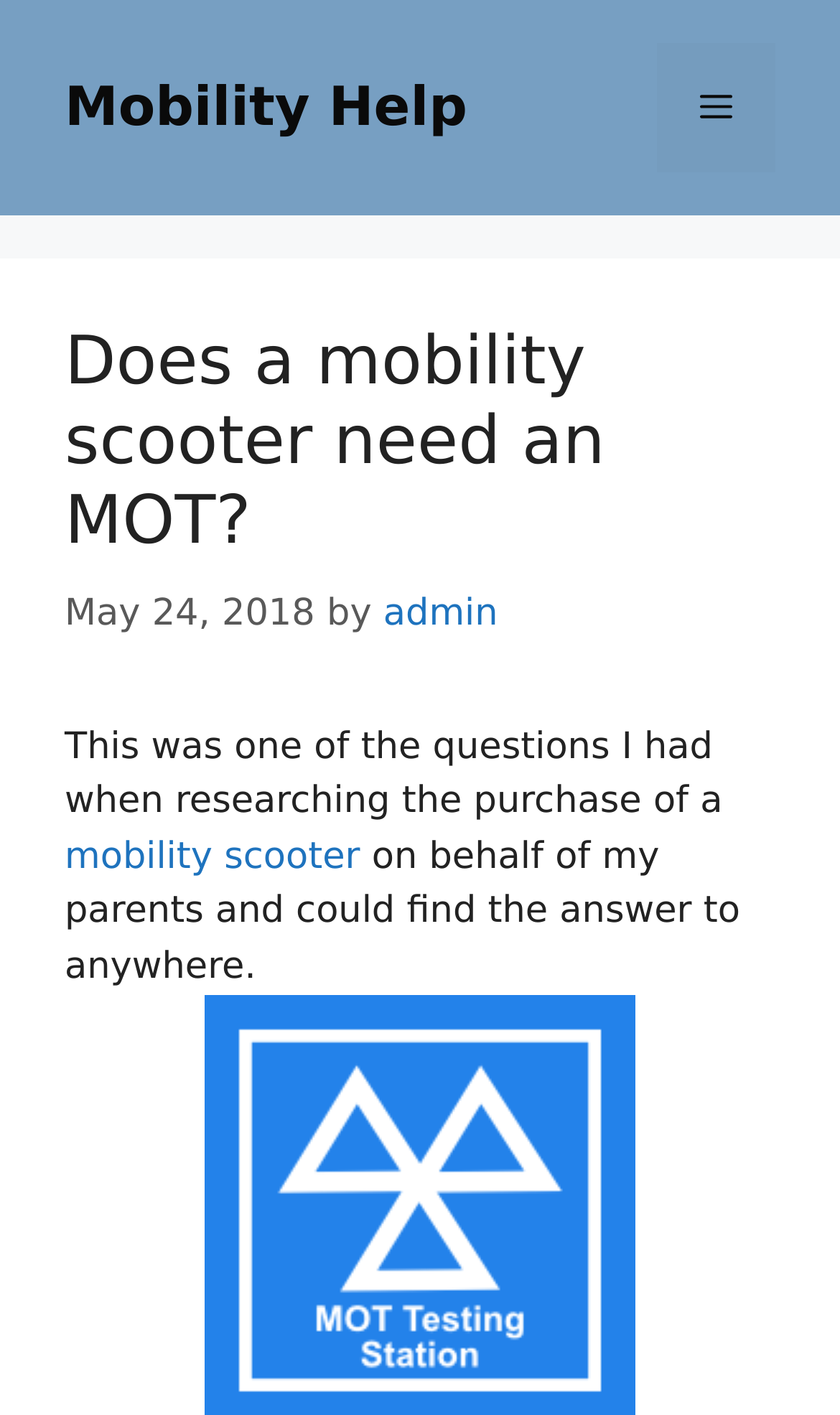Please analyze the image and provide a thorough answer to the question:
What is the date of the article?

I found the date of the article by looking at the time element in the content section, which is 'May 24, 2018'.